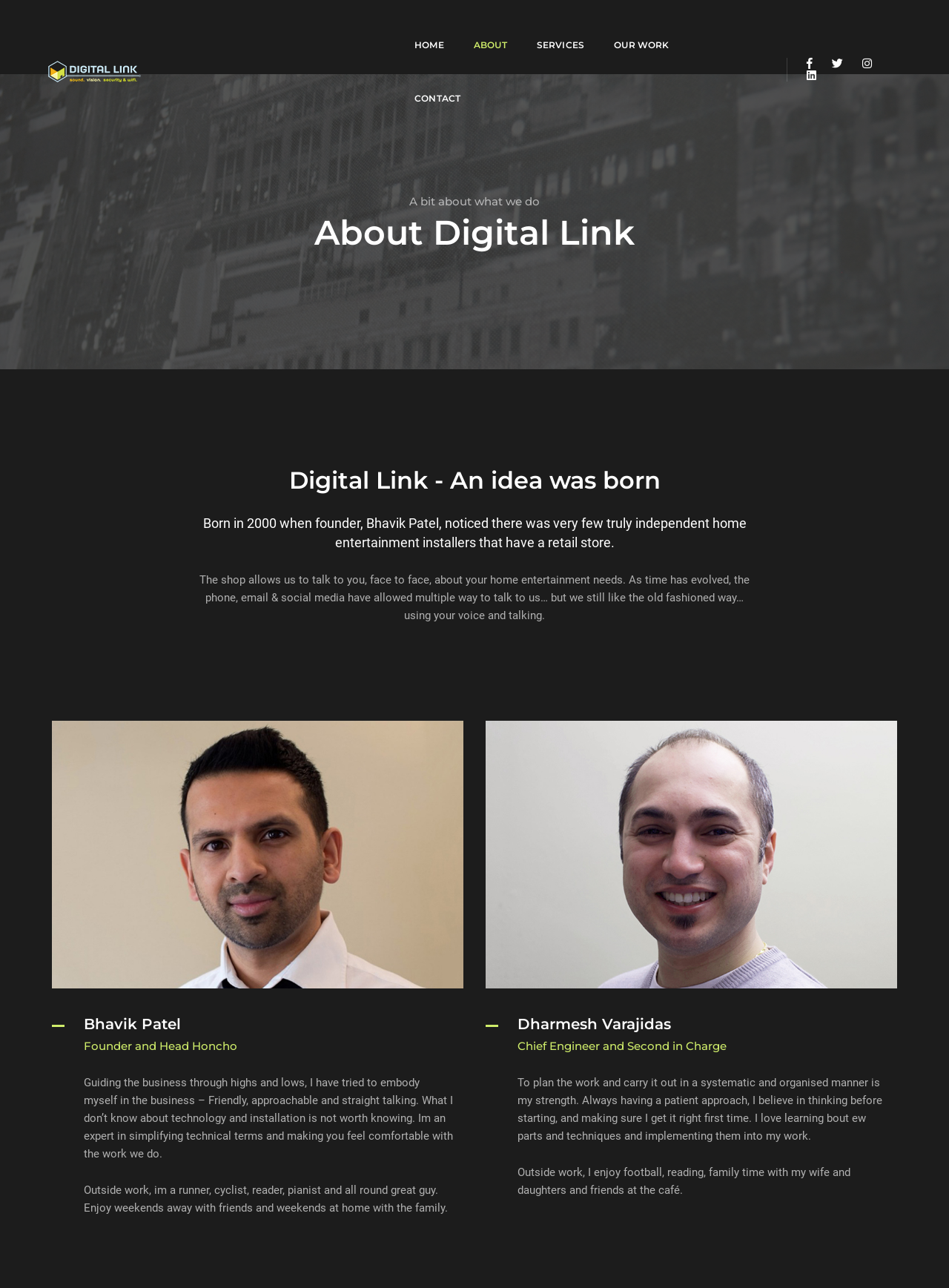Highlight the bounding box coordinates of the element you need to click to perform the following instruction: "view cart."

None